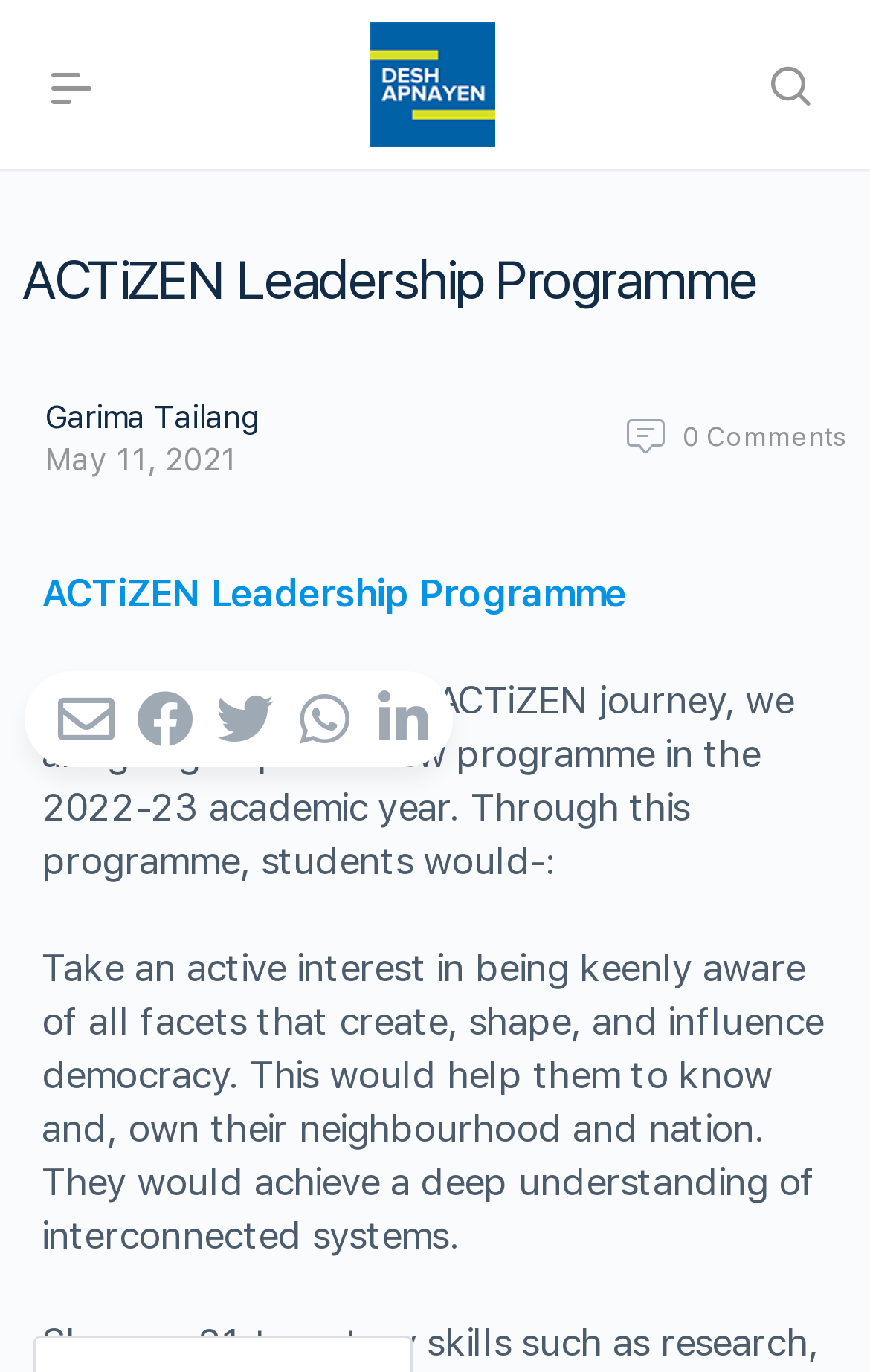Highlight the bounding box coordinates of the region I should click on to meet the following instruction: "View comments".

[0.711, 0.297, 0.974, 0.34]